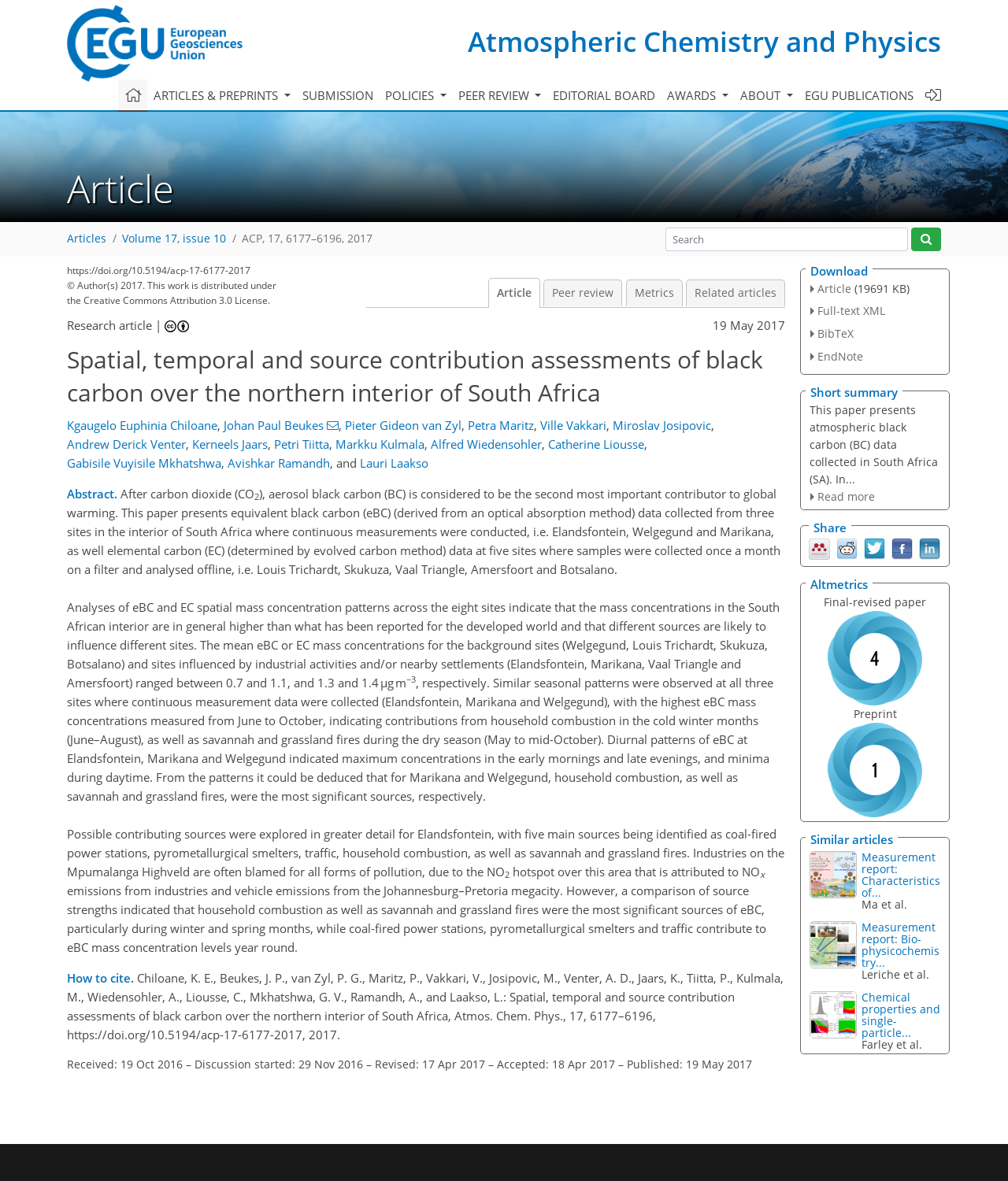Analyze the image and provide a detailed answer to the question: What is the title of the article?

The title of the article can be found in the heading element with the text 'Spatial, temporal and source contribution assessments of black carbon over the northern interior of South Africa'.